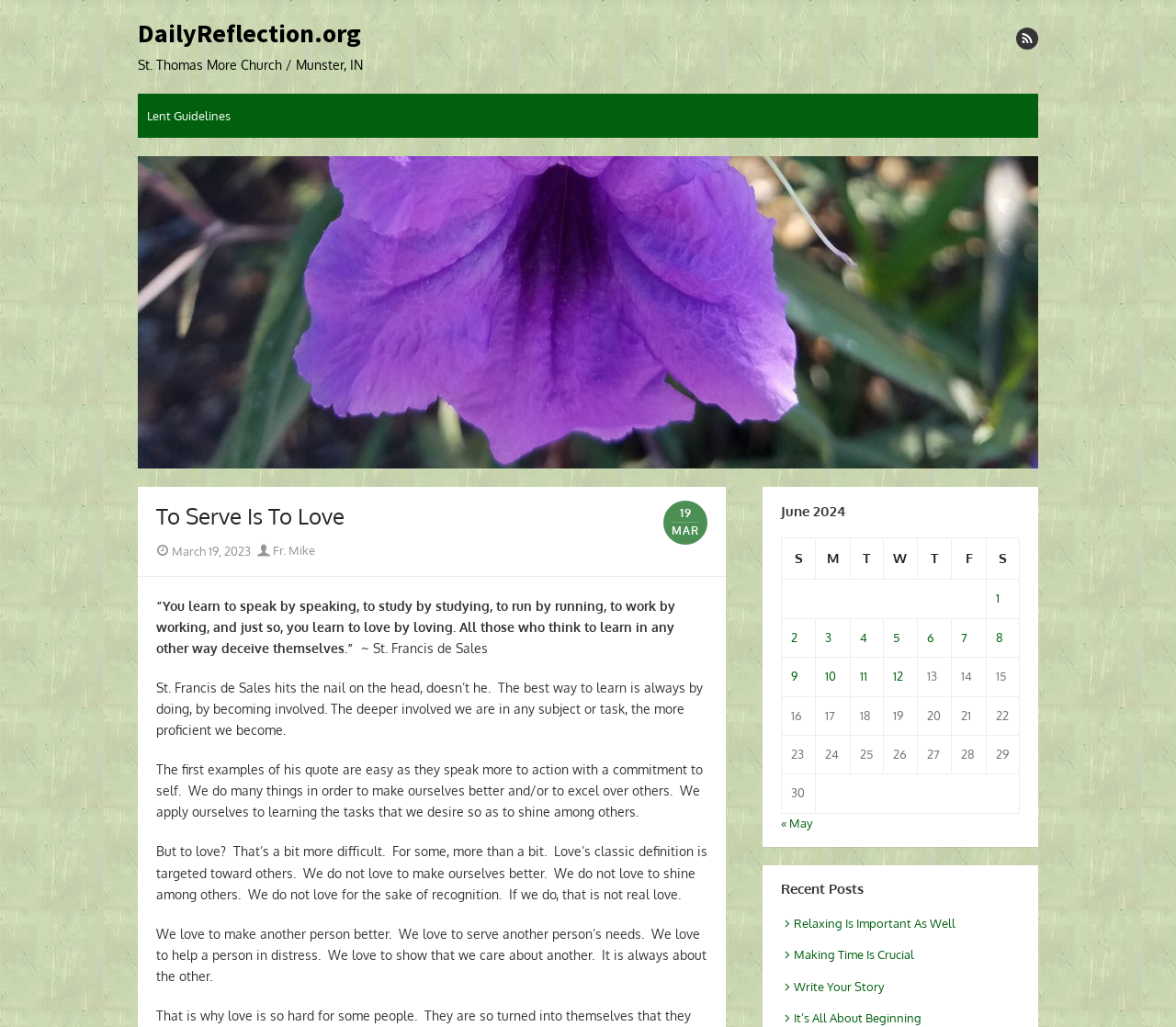What is the name of the church mentioned on the webpage?
Observe the image and answer the question with a one-word or short phrase response.

St. Thomas More Church